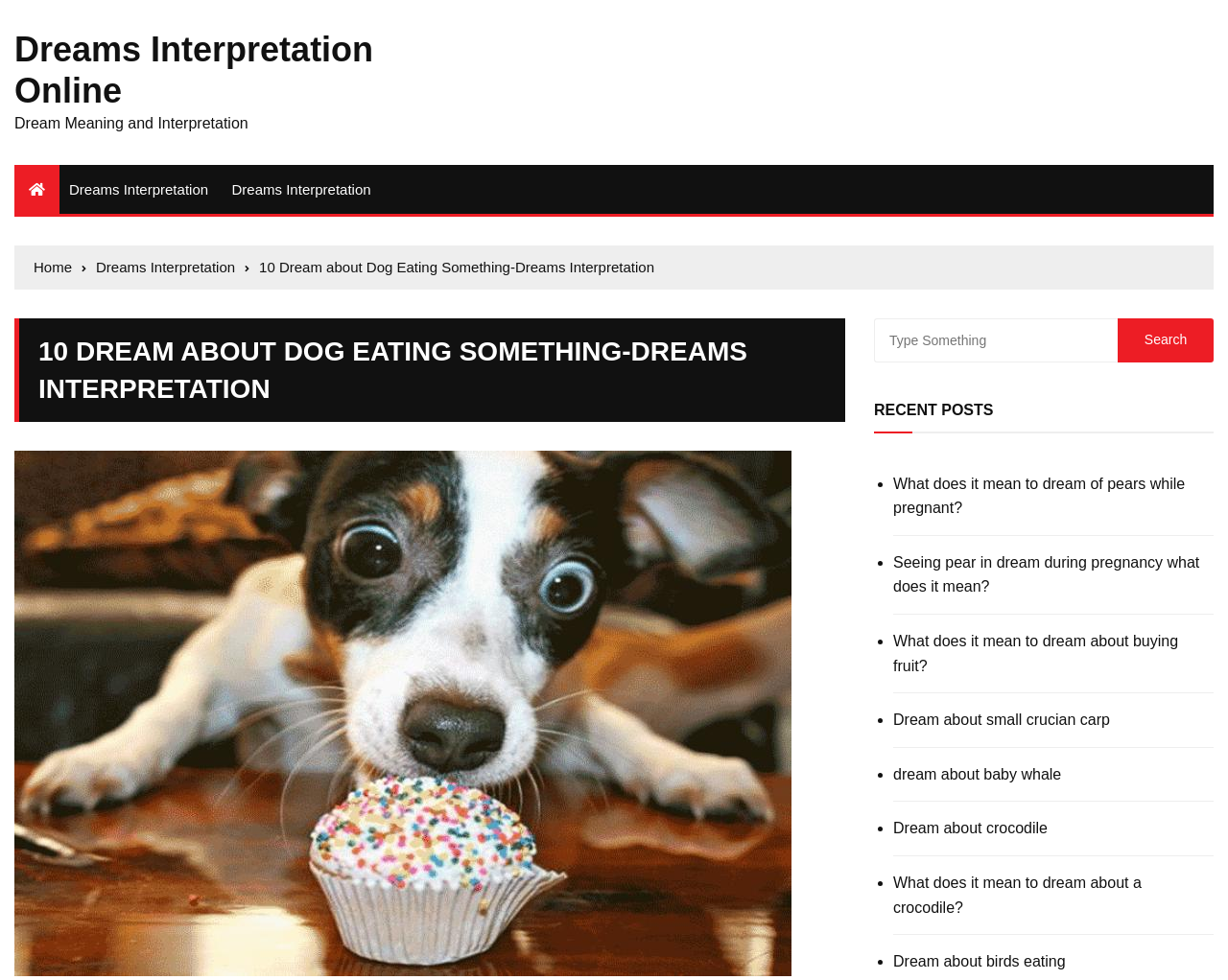Identify the bounding box coordinates for the UI element described as: "Dreams Interpretation".

[0.078, 0.261, 0.203, 0.285]